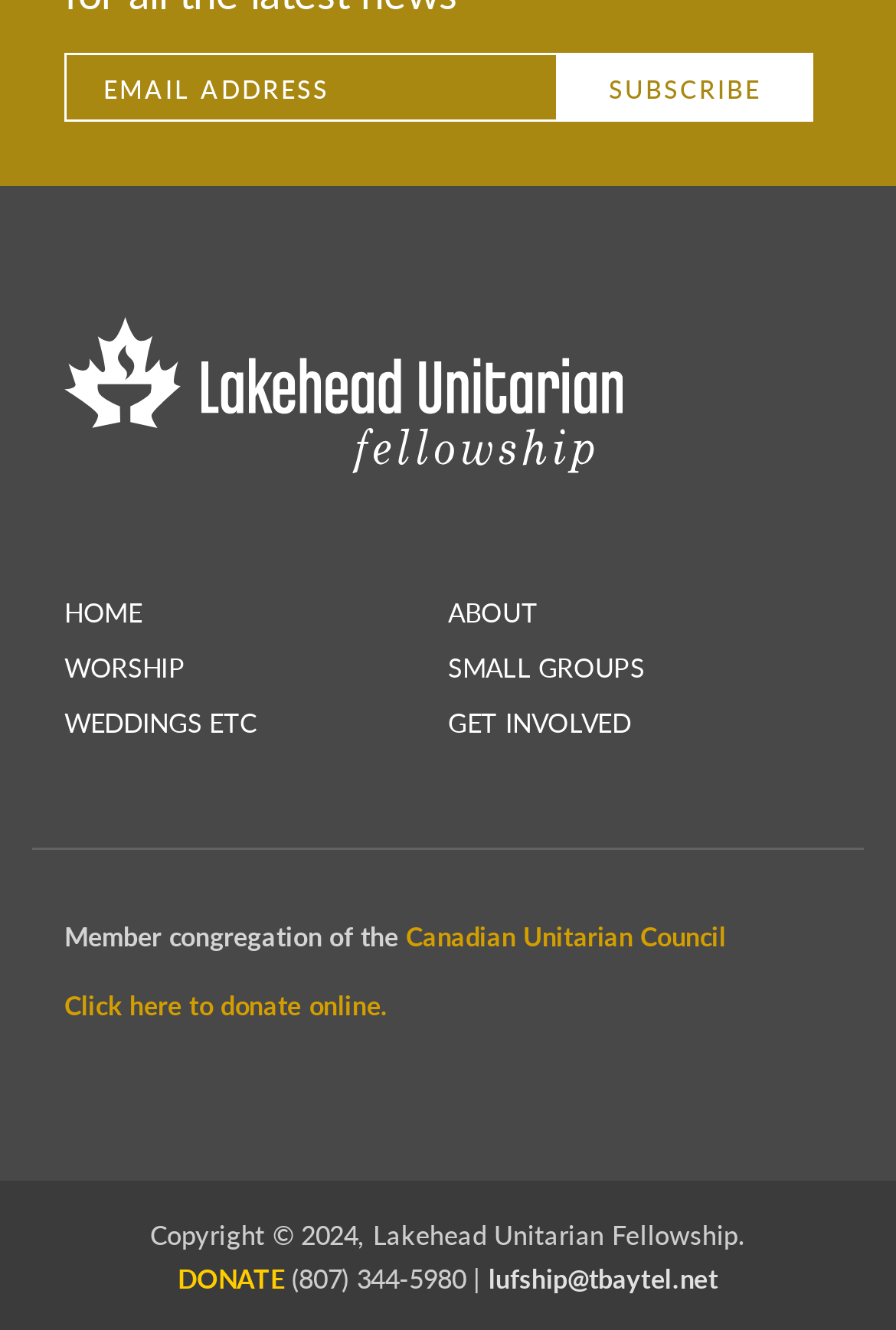Please provide a comprehensive response to the question based on the details in the image: What is the year of the copyright?

I found the copyright information in the footer section of the webpage, which states 'Copyright © 2024, Lakehead Unitarian Fellowship.'.